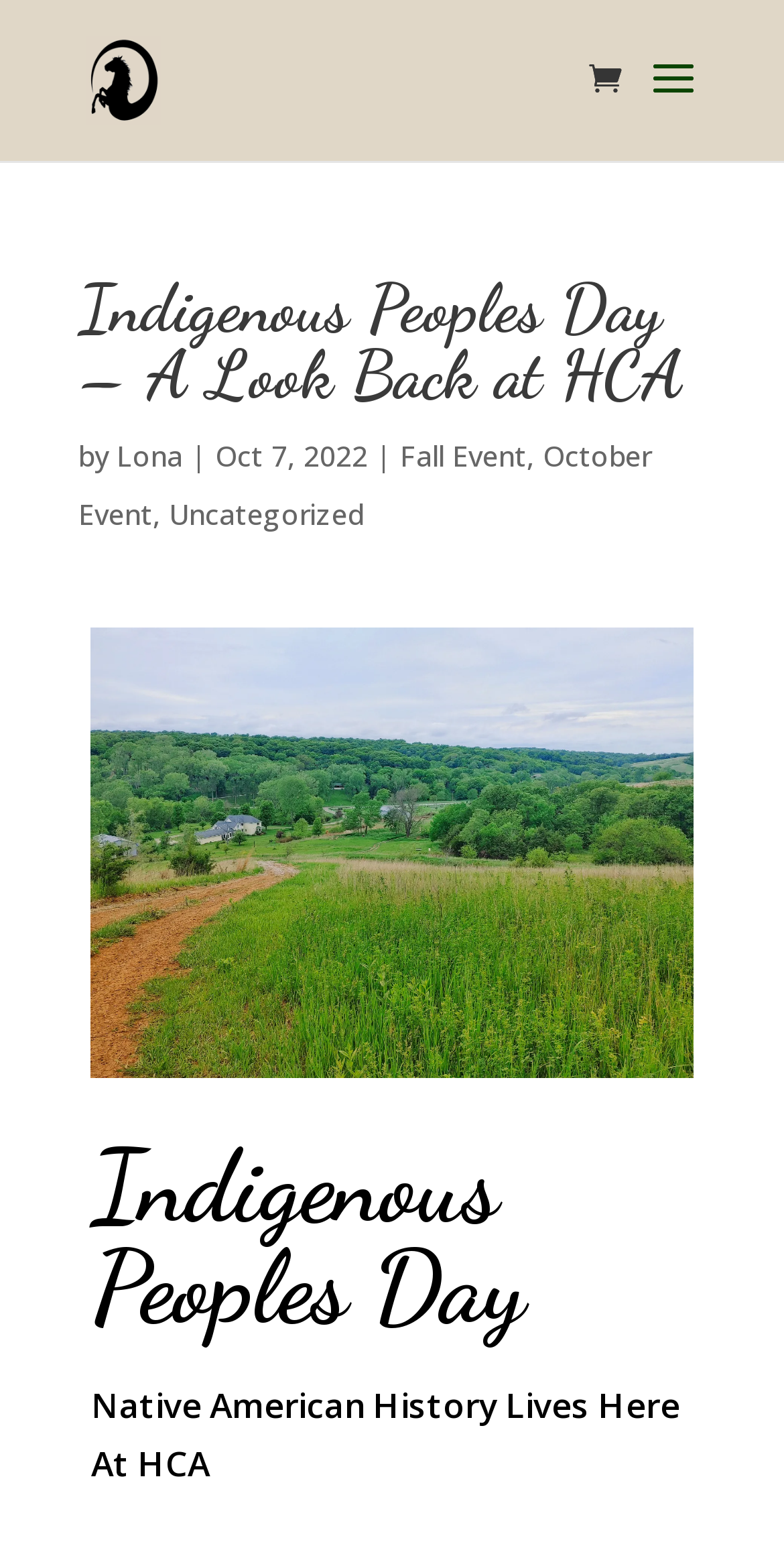Construct a comprehensive caption that outlines the webpage's structure and content.

The webpage is about Indigenous Peoples Day, specifically focusing on Horse Creek Adventures in Sydney, Iowa. At the top left, there is a link and an image with the same text "Horse Creek Adventures in Sydney Iowa camping, hiking & more". 

Below this, there is a heading that reads "Indigenous Peoples Day – A Look Back at HCA". Next to this heading, there is a byline that includes the author's name "Lona" and the date "Oct 7, 2022". 

To the right of the byline, there are three links: "Fall Event", "October Event", and "Uncategorized". 

Further down the page, there is a prominent heading that reads "Indigenous Peoples Day". Below this, there is a paragraph of text that starts with "Native American History Lives Here At HCA", which suggests that the webpage will explore the Native American history and its connection to Horse Creek Adventures. 

On the top right, there is a small icon represented by the Unicode character "\ue07a", which is likely a social media or sharing icon.